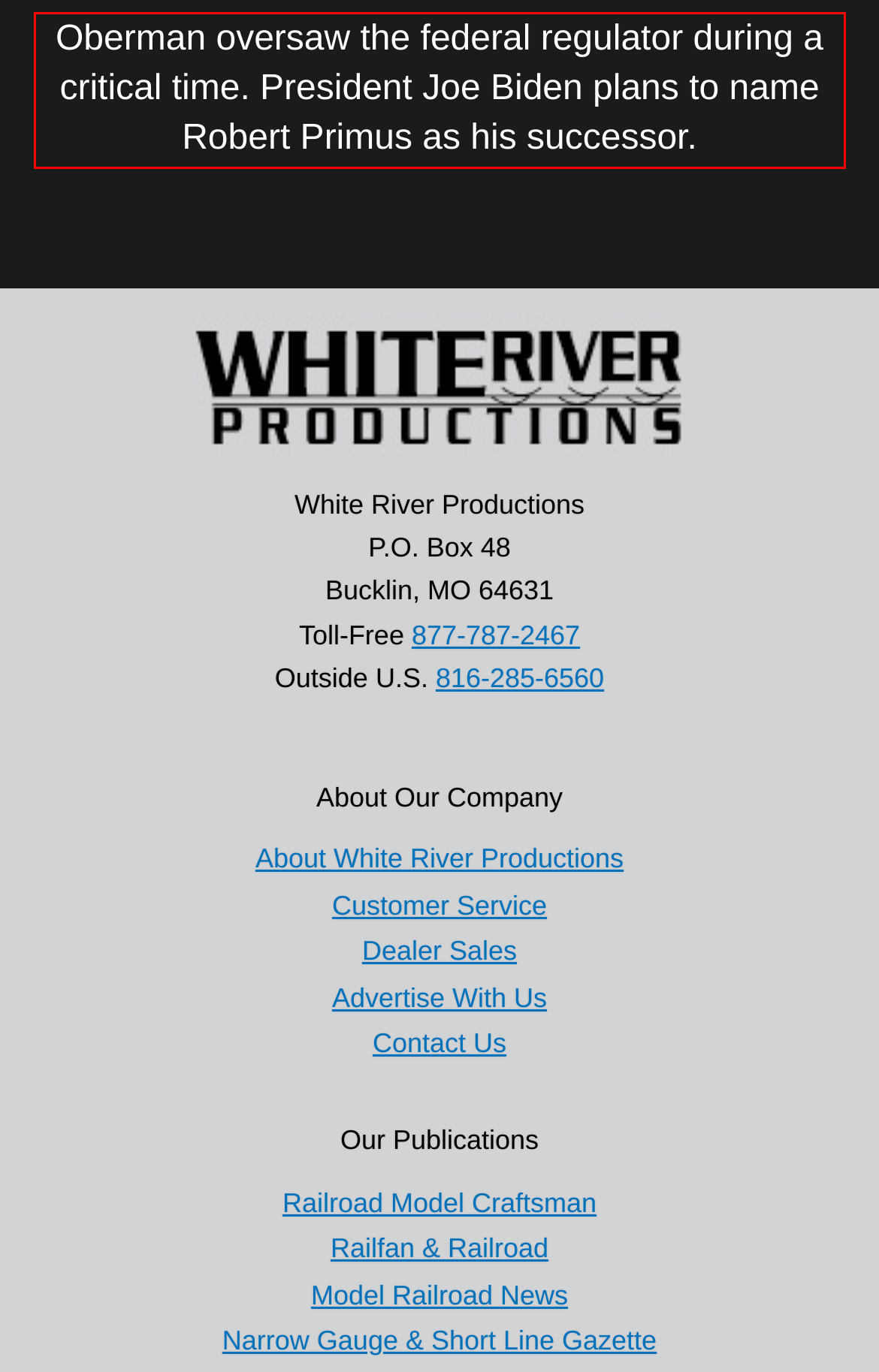Please look at the webpage screenshot and extract the text enclosed by the red bounding box.

Oberman oversaw the federal regulator during a critical time. President Joe Biden plans to name Robert Primus as his successor.